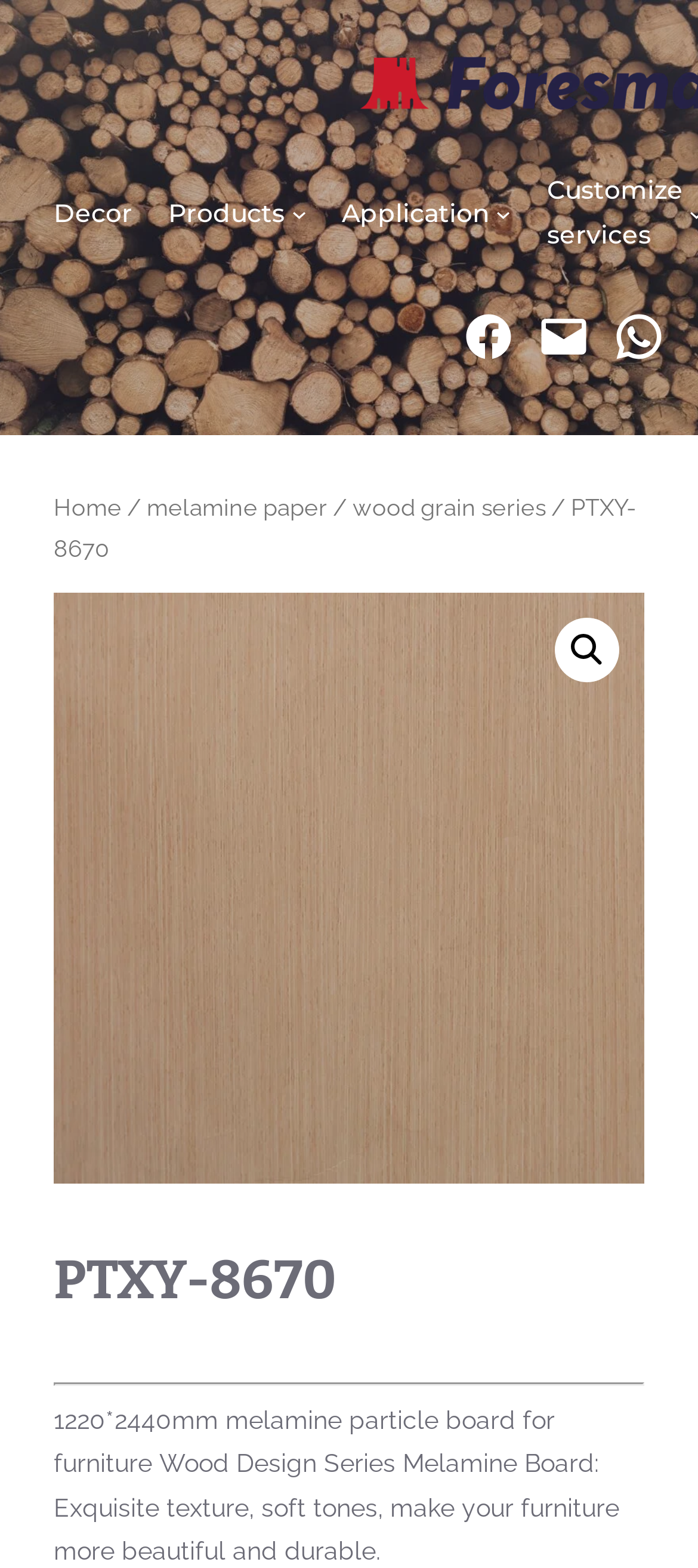Based on the provided description, "Decor", find the bounding box of the corresponding UI element in the screenshot.

[0.077, 0.122, 0.19, 0.15]